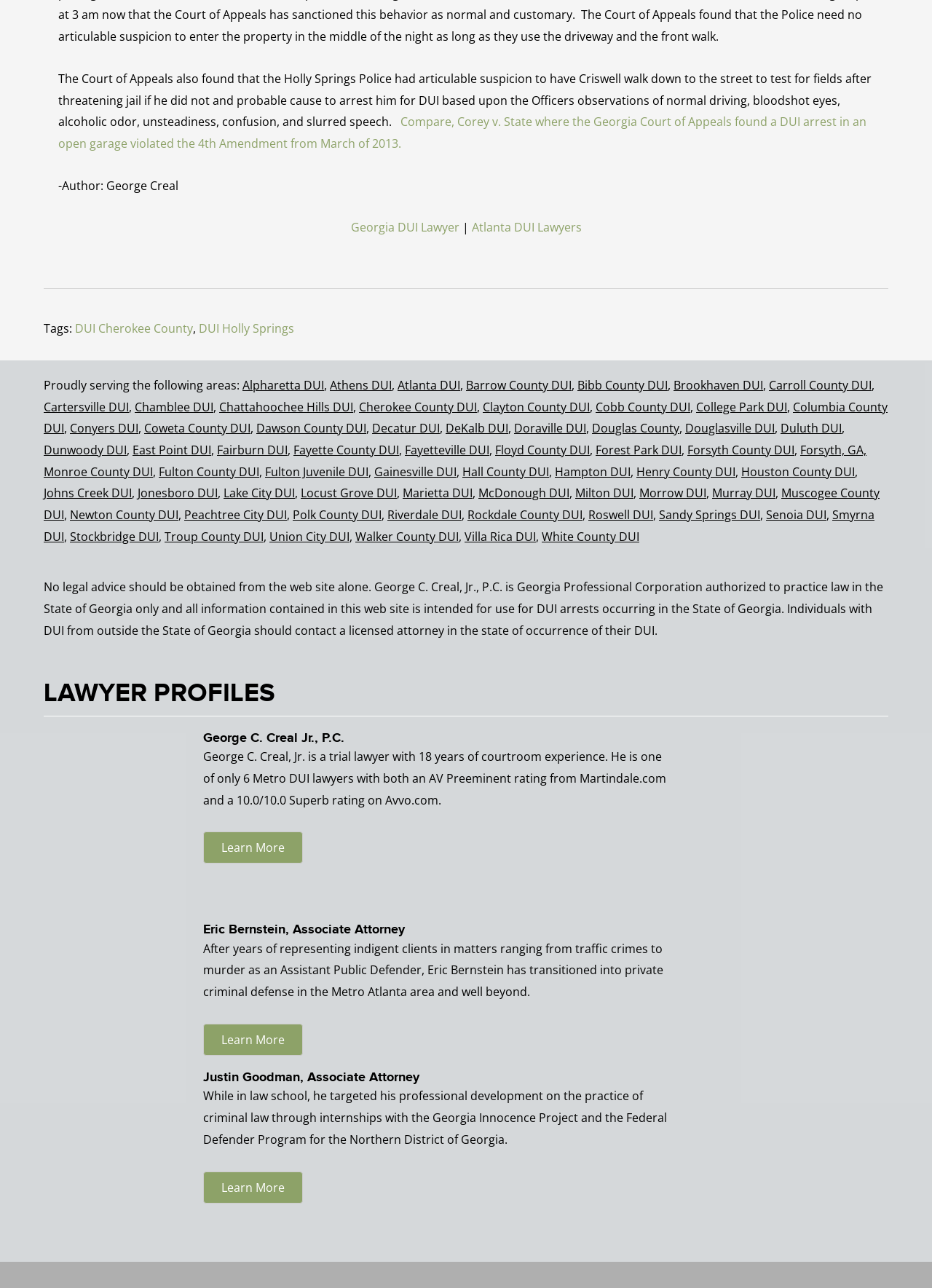Predict the bounding box coordinates of the area that should be clicked to accomplish the following instruction: "Explore the tags of DUI Holly Springs". The bounding box coordinates should consist of four float numbers between 0 and 1, i.e., [left, top, right, bottom].

[0.213, 0.249, 0.316, 0.261]